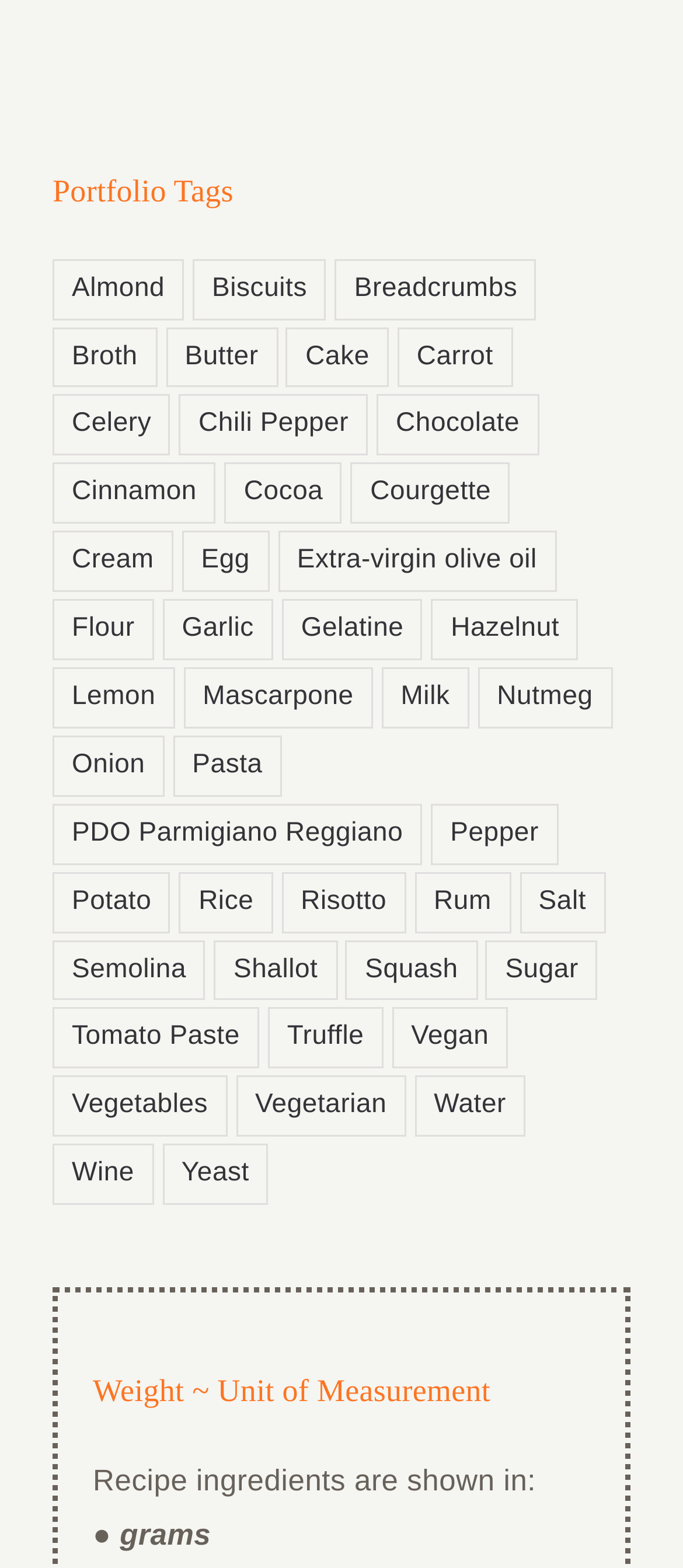Please determine the bounding box coordinates of the clickable area required to carry out the following instruction: "Explore Vegetarian options". The coordinates must be four float numbers between 0 and 1, represented as [left, top, right, bottom].

[0.345, 0.686, 0.594, 0.725]